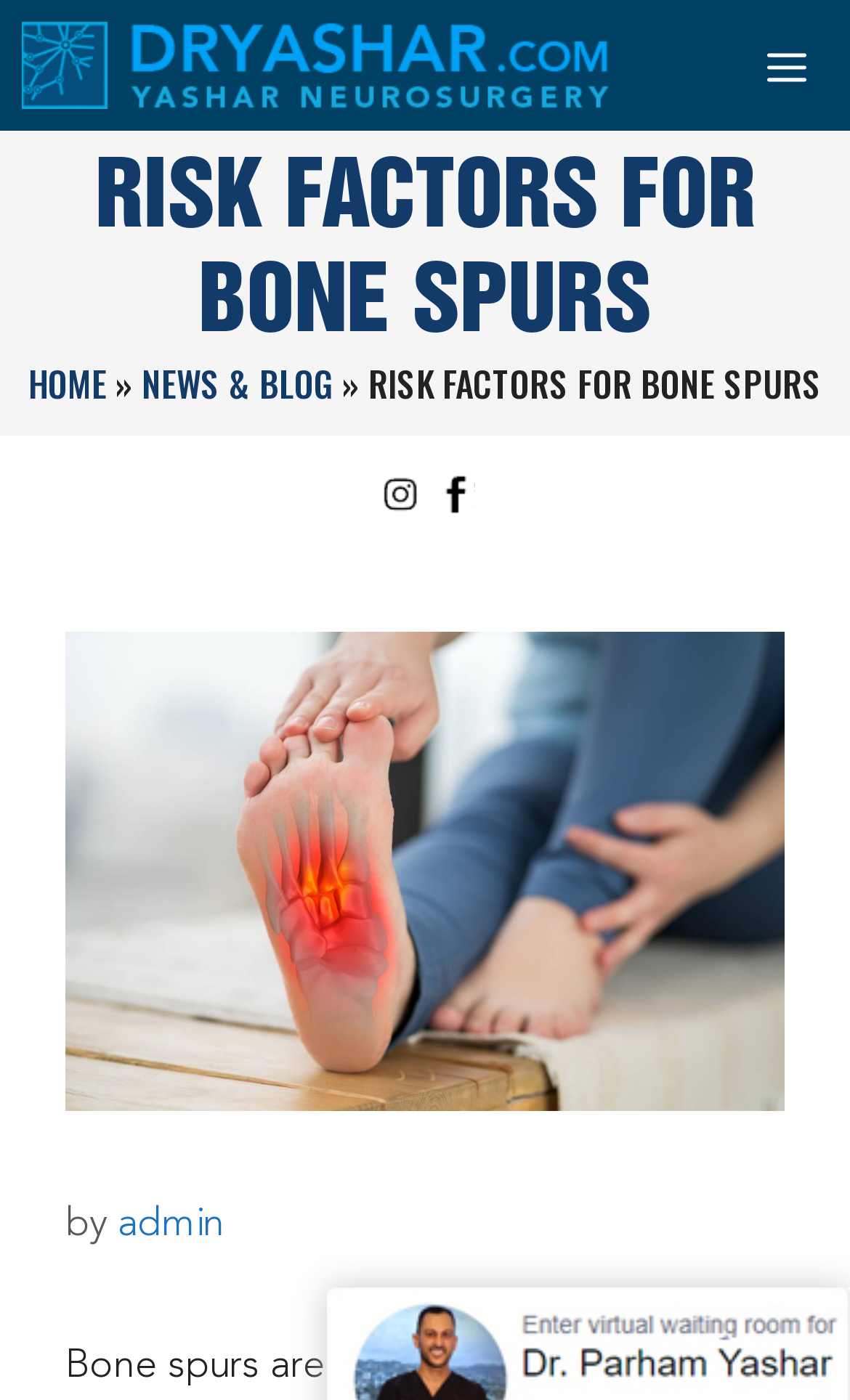Analyze the image and deliver a detailed answer to the question: What is the topic of the blog post?

The topic of the blog post can be found in the header section of the webpage, where it says 'RISK FACTORS FOR BONE SPURS' in a large font size.